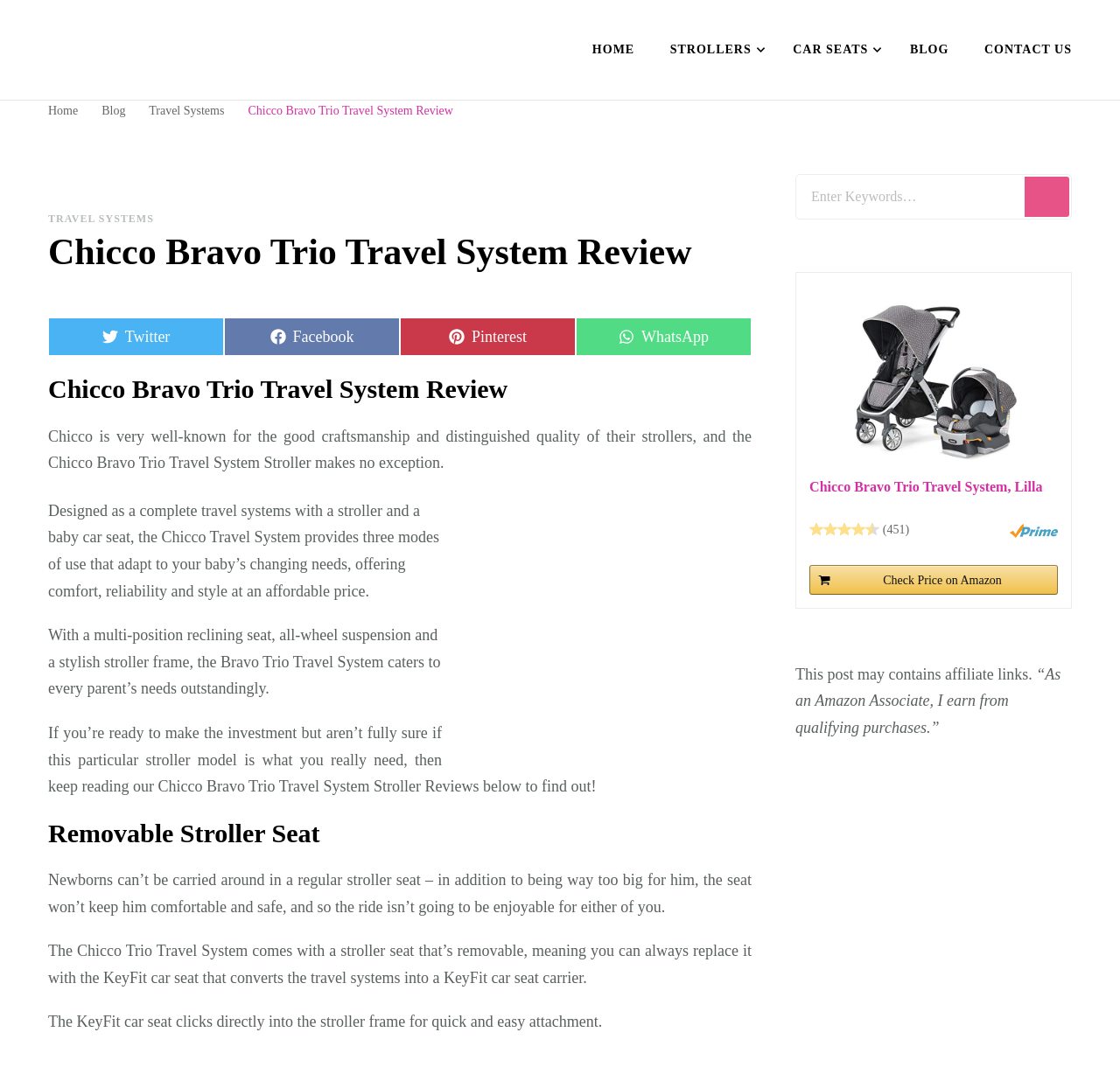Describe the entire webpage, focusing on both content and design.

The webpage is a review of the Chicco Bravo Trio Travel System Stroller. At the top, there is a header section with links to the website's homepage, blog, and other categories like strollers and car seats. Below this, there is a main content section with a heading that reads "Chicco Bravo Trio Travel System Review". 

To the left of the heading, there are social media links to share the review on Twitter, Facebook, Pinterest, and WhatsApp. The review itself is divided into sections, with the first section describing the stroller's features and benefits. There is an image of the stroller accompanying this section.

The next section has a heading "Removable Stroller Seat" and discusses the stroller's ability to accommodate newborns with a removable seat that can be replaced with a car seat. There are several paragraphs of text in this section, with no images.

On the right side of the page, there is a complementary section with a search bar and a link to check the price of the stroller on Amazon. There are also affiliate links and a disclaimer about earning from qualifying purchases.

Overall, the webpage is a detailed review of the Chicco Bravo Trio Travel System Stroller, with a focus on its features, benefits, and usability.